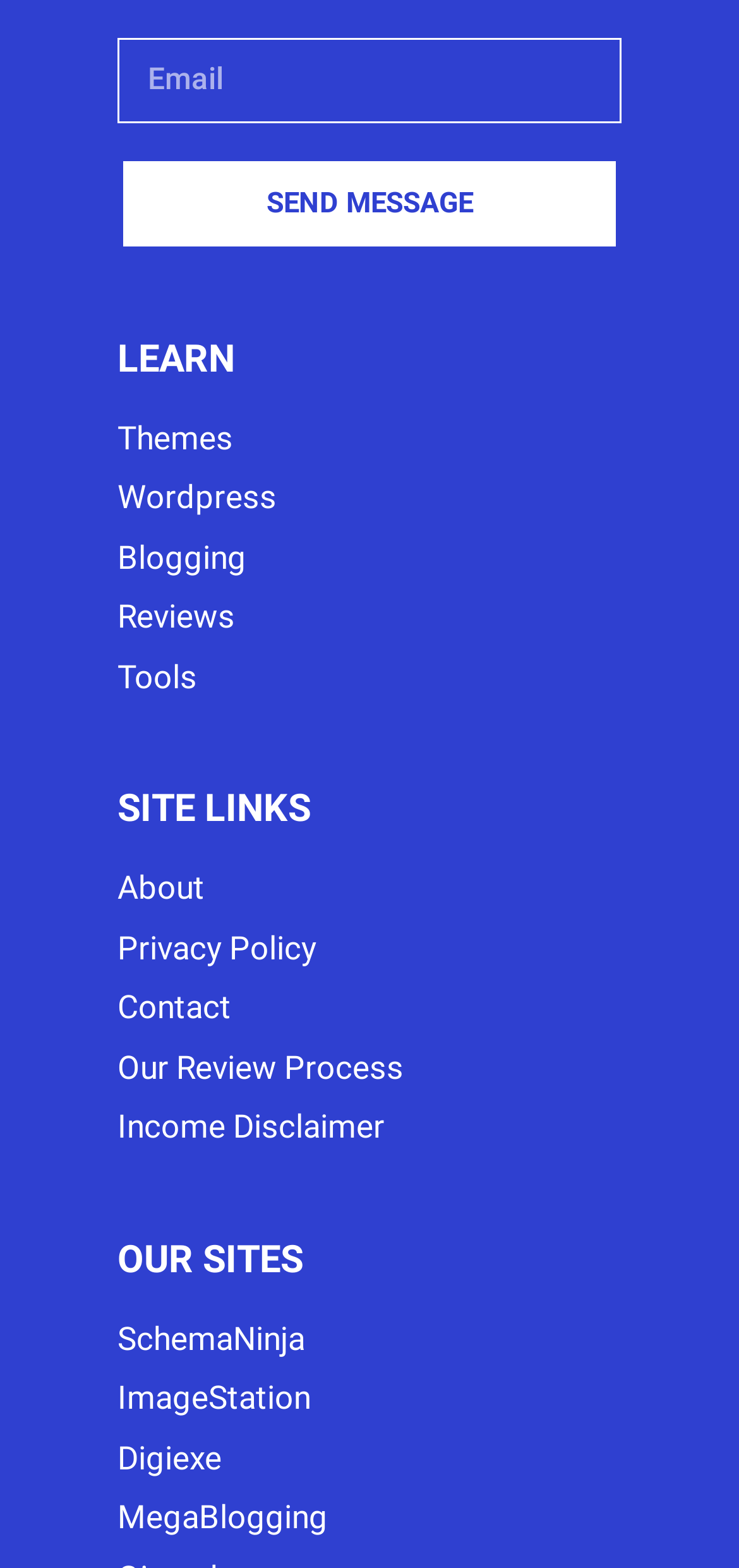Locate the bounding box coordinates of the clickable area to execute the instruction: "Check the privacy policy". Provide the coordinates as four float numbers between 0 and 1, represented as [left, top, right, bottom].

[0.159, 0.592, 0.428, 0.617]